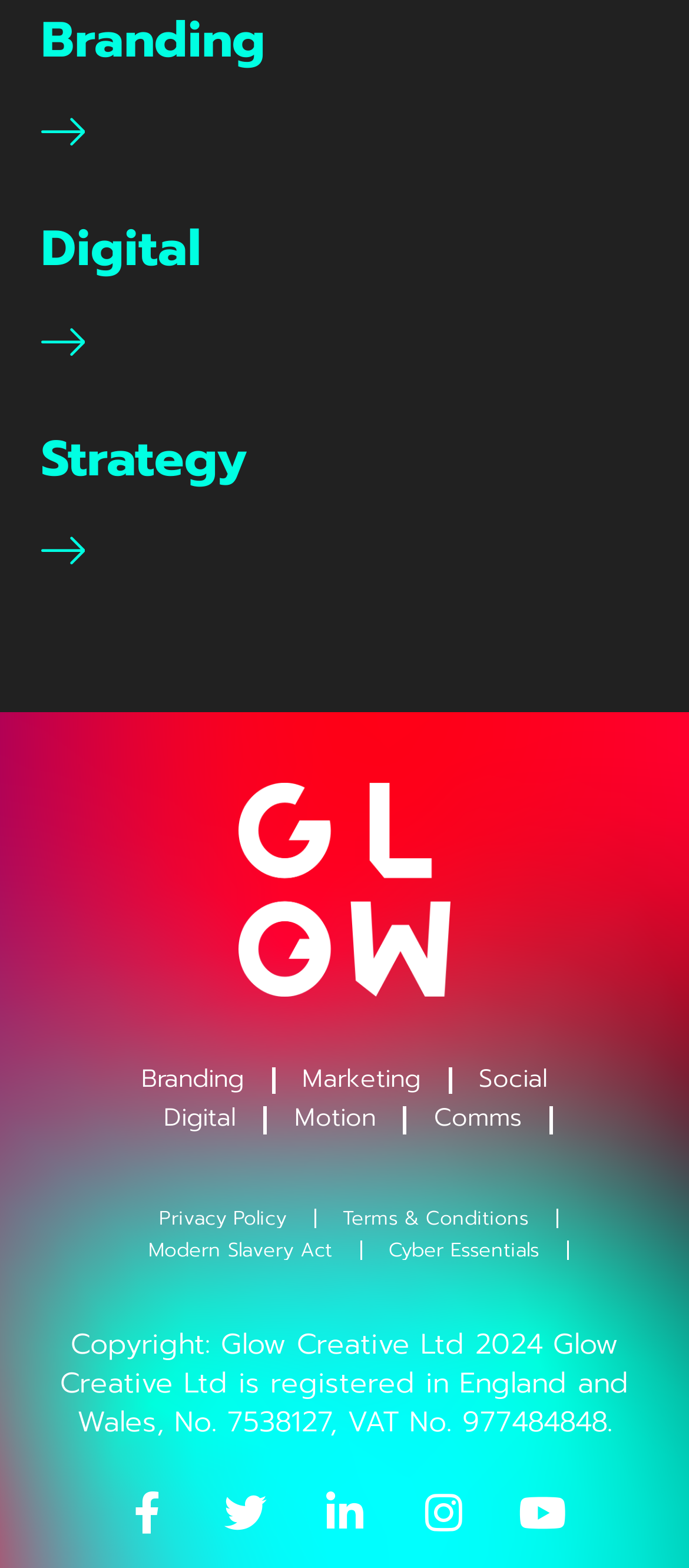What is the company name?
Please answer the question with as much detail as possible using the screenshot.

The company name is mentioned at the bottom of the webpage in the copyright section, which states 'Copyright: Glow Creative Ltd 2024'.